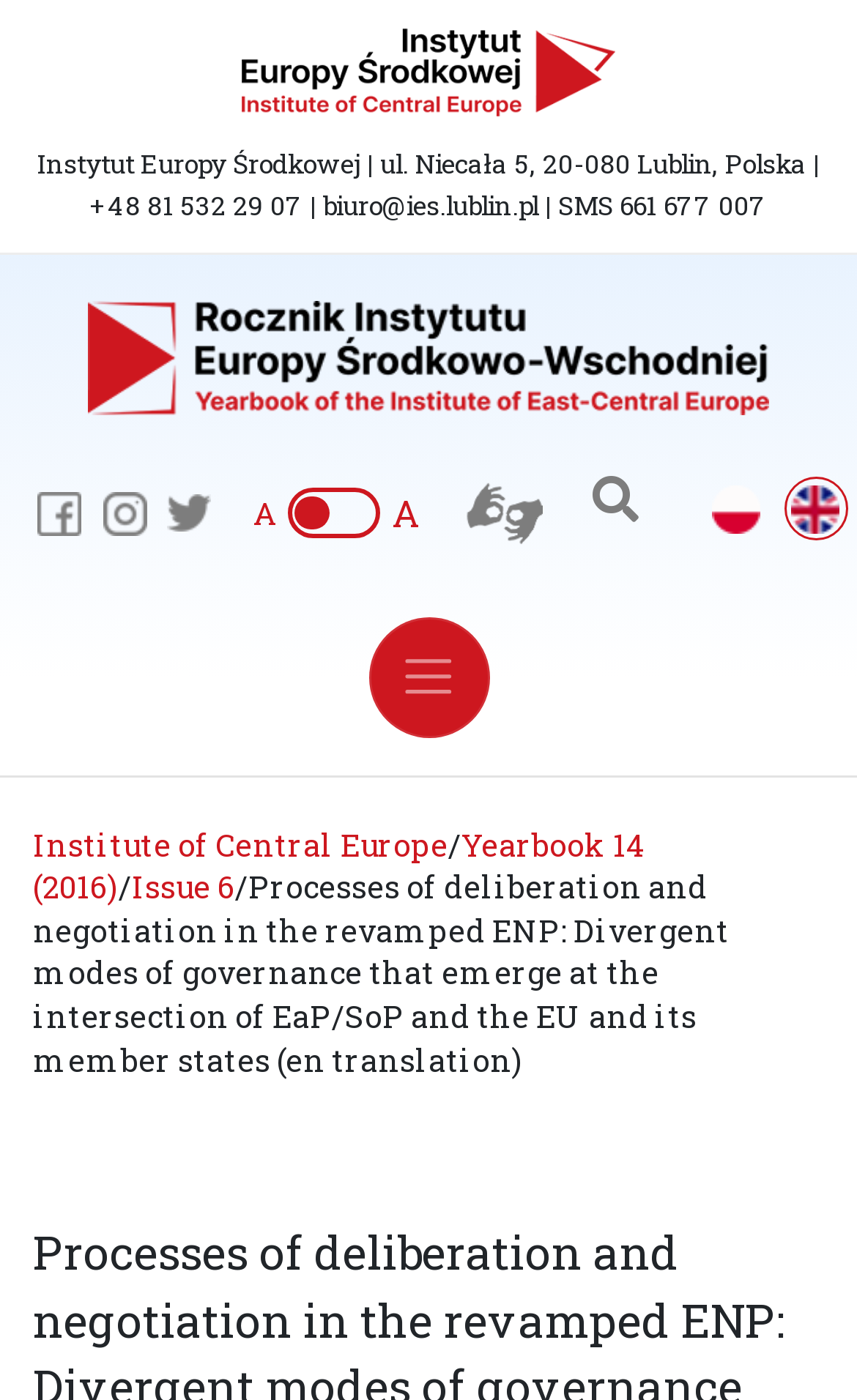Examine the image carefully and respond to the question with a detailed answer: 
How many buttons are there in the navigation bar?

I counted the number of button elements that are located in the navigation bar, which is situated at the top of the webpage. I excluded the buttons that are not part of the navigation bar.